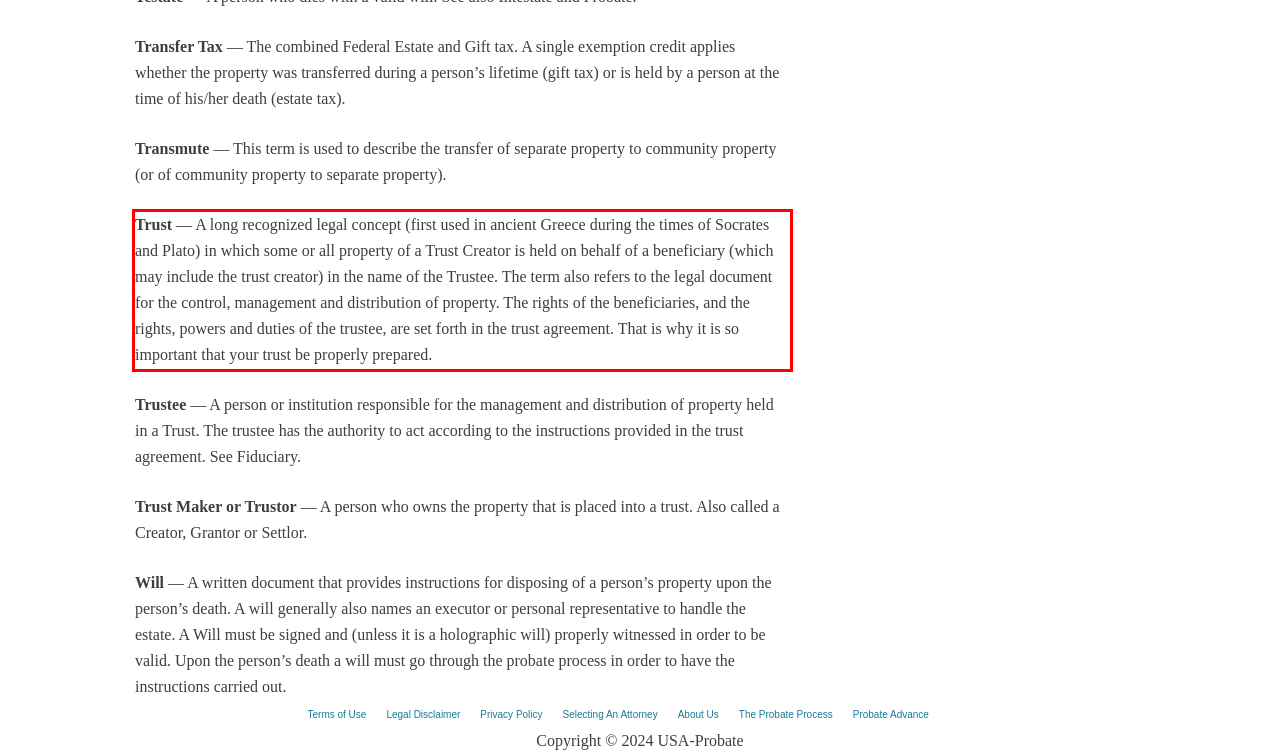You have a screenshot of a webpage with a UI element highlighted by a red bounding box. Use OCR to obtain the text within this highlighted area.

Trust — A long recognized legal concept (first used in ancient Greece during the times of Socrates and Plato) in which some or all property of a Trust Creator is held on behalf of a beneficiary (which may include the trust creator) in the name of the Trustee. The term also refers to the legal document for the control, management and distribution of property. The rights of the beneficiaries, and the rights, powers and duties of the trustee, are set forth in the trust agreement. That is why it is so important that your trust be properly prepared.